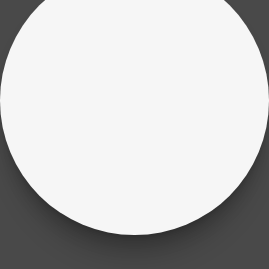What is the role of Drew as a therapy animal?
Look at the screenshot and respond with one word or a short phrase.

Provide emotional support and comfort